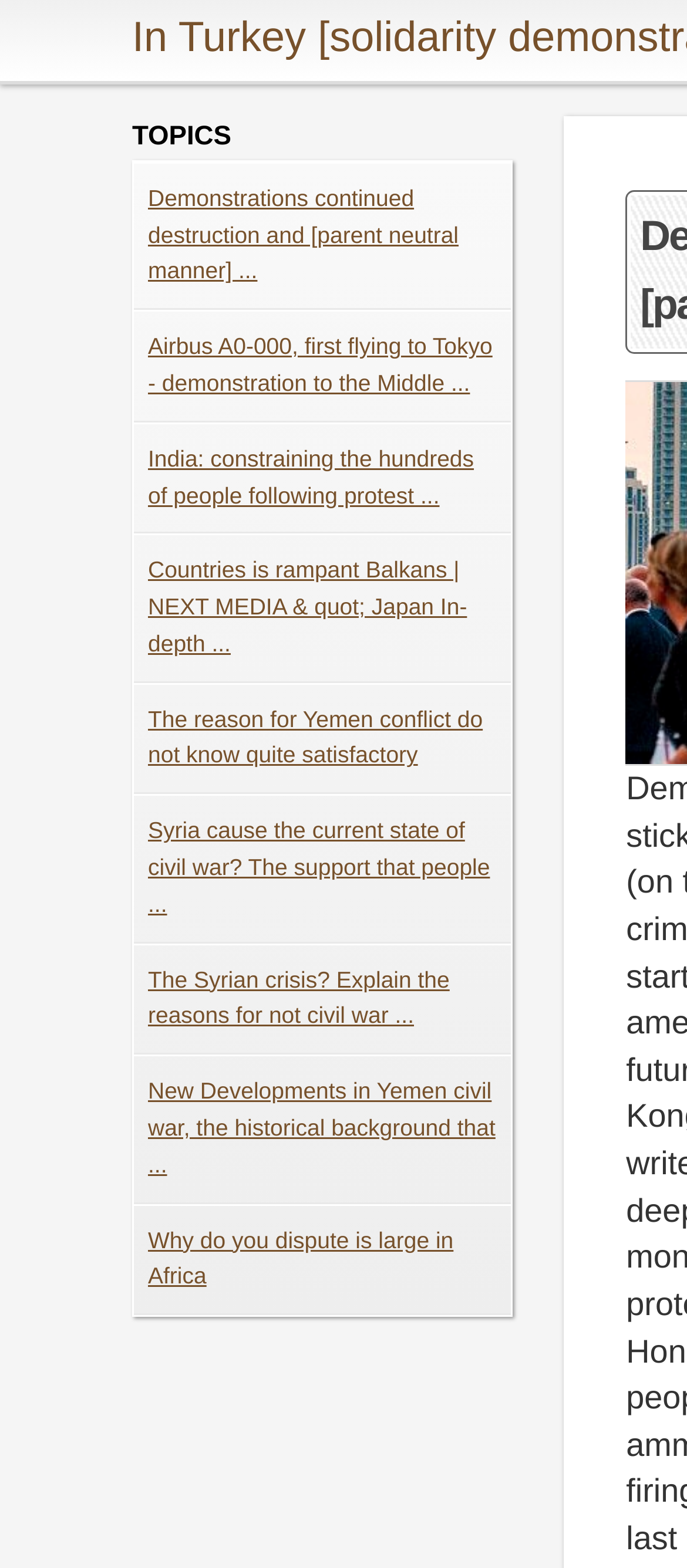Specify the bounding box coordinates of the area that needs to be clicked to achieve the following instruction: "Read about Airbus A0-000, first flying to Tokyo - demonstration to the Middle...".

[0.215, 0.212, 0.717, 0.253]